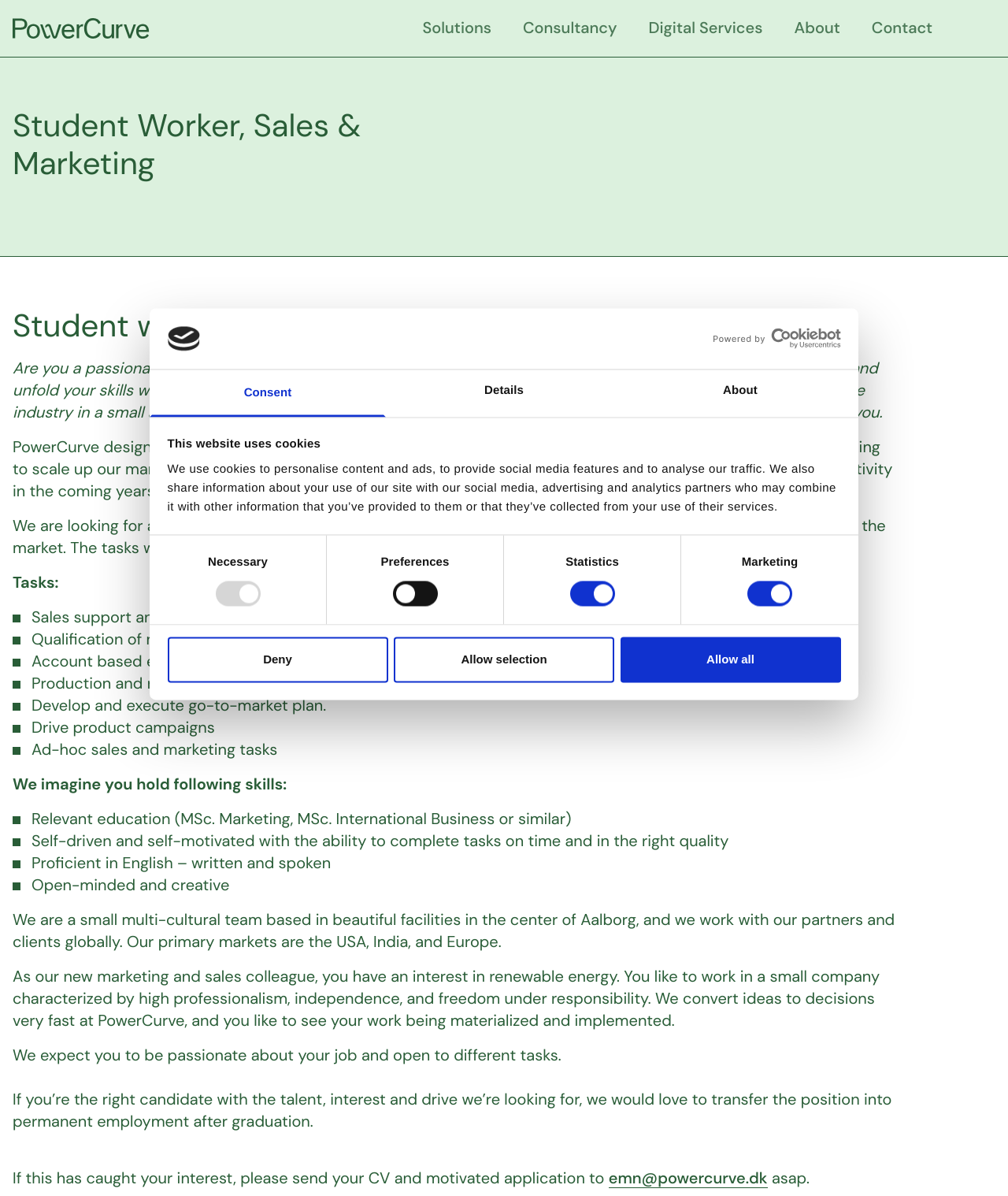Identify the bounding box coordinates of the region that needs to be clicked to carry out this instruction: "Click the 'About' link". Provide these coordinates as four float numbers ranging from 0 to 1, i.e., [left, top, right, bottom].

[0.788, 0.0, 0.833, 0.047]